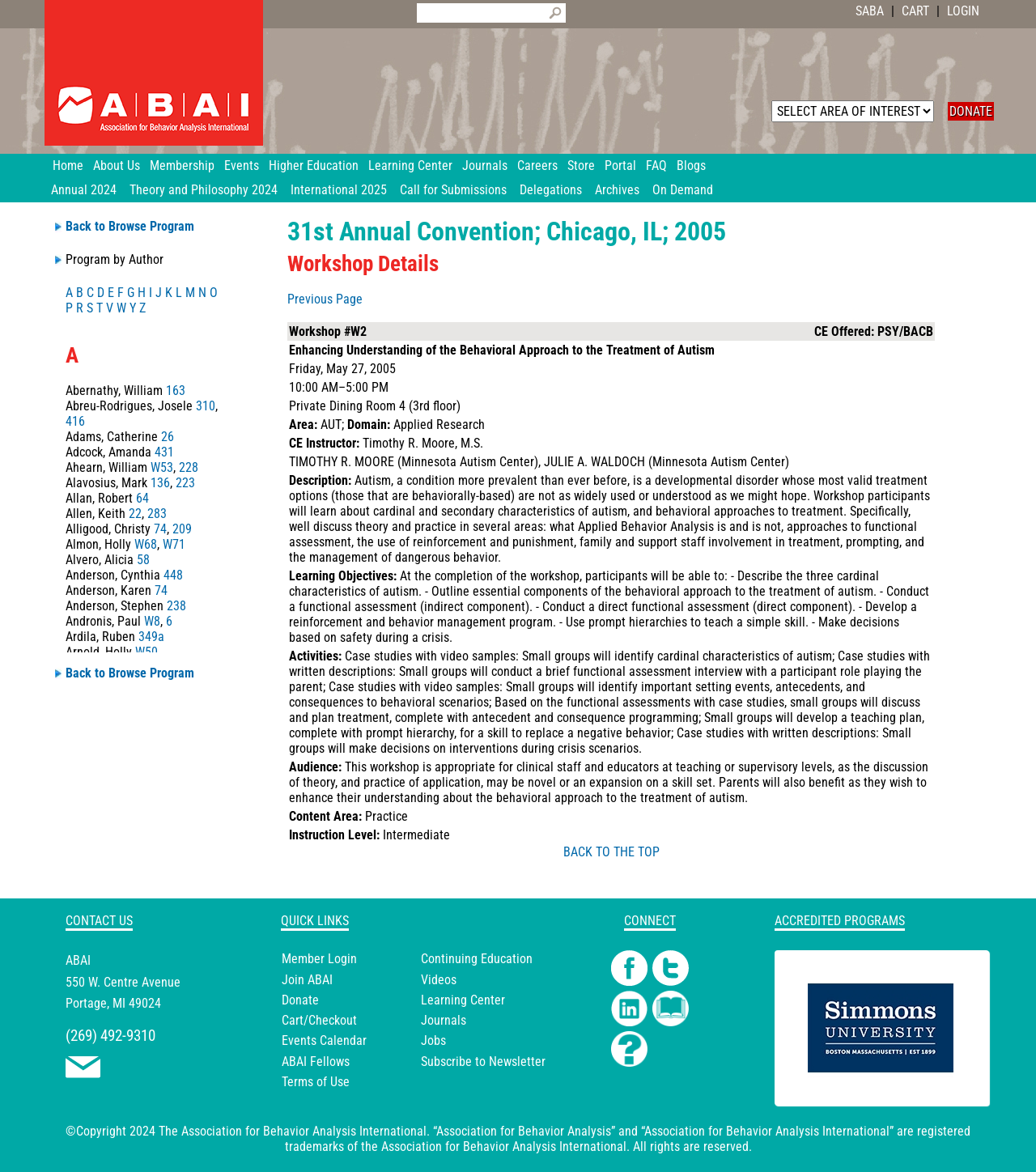Please provide the bounding box coordinates in the format (top-left x, top-left y, bottom-right x, bottom-right y). Remember, all values are floating point numbers between 0 and 1. What is the bounding box coordinate of the region described as: Visit our blog

None